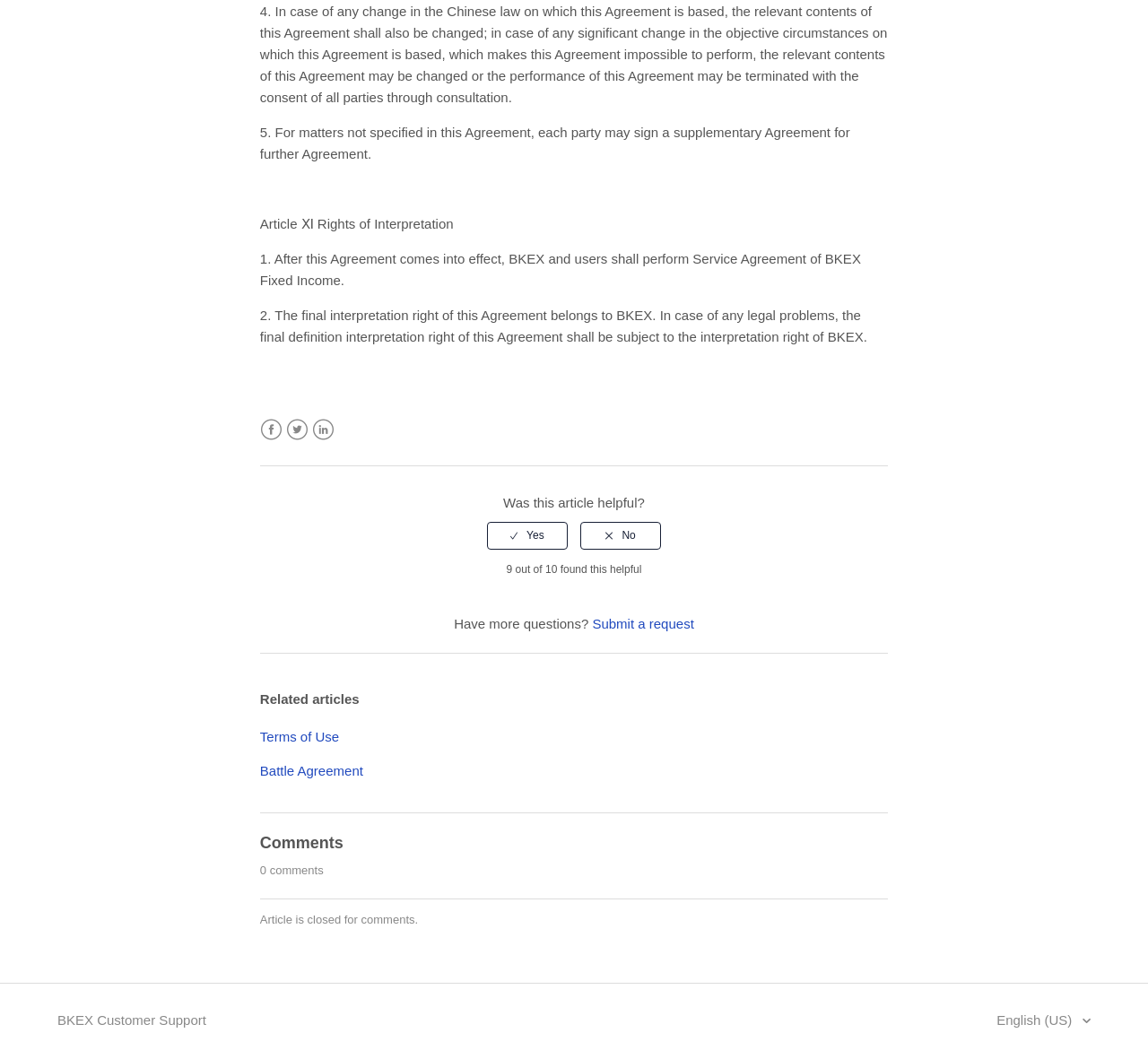Locate the bounding box coordinates of the clickable area needed to fulfill the instruction: "Change language to English (US)".

[0.868, 0.955, 0.95, 0.974]